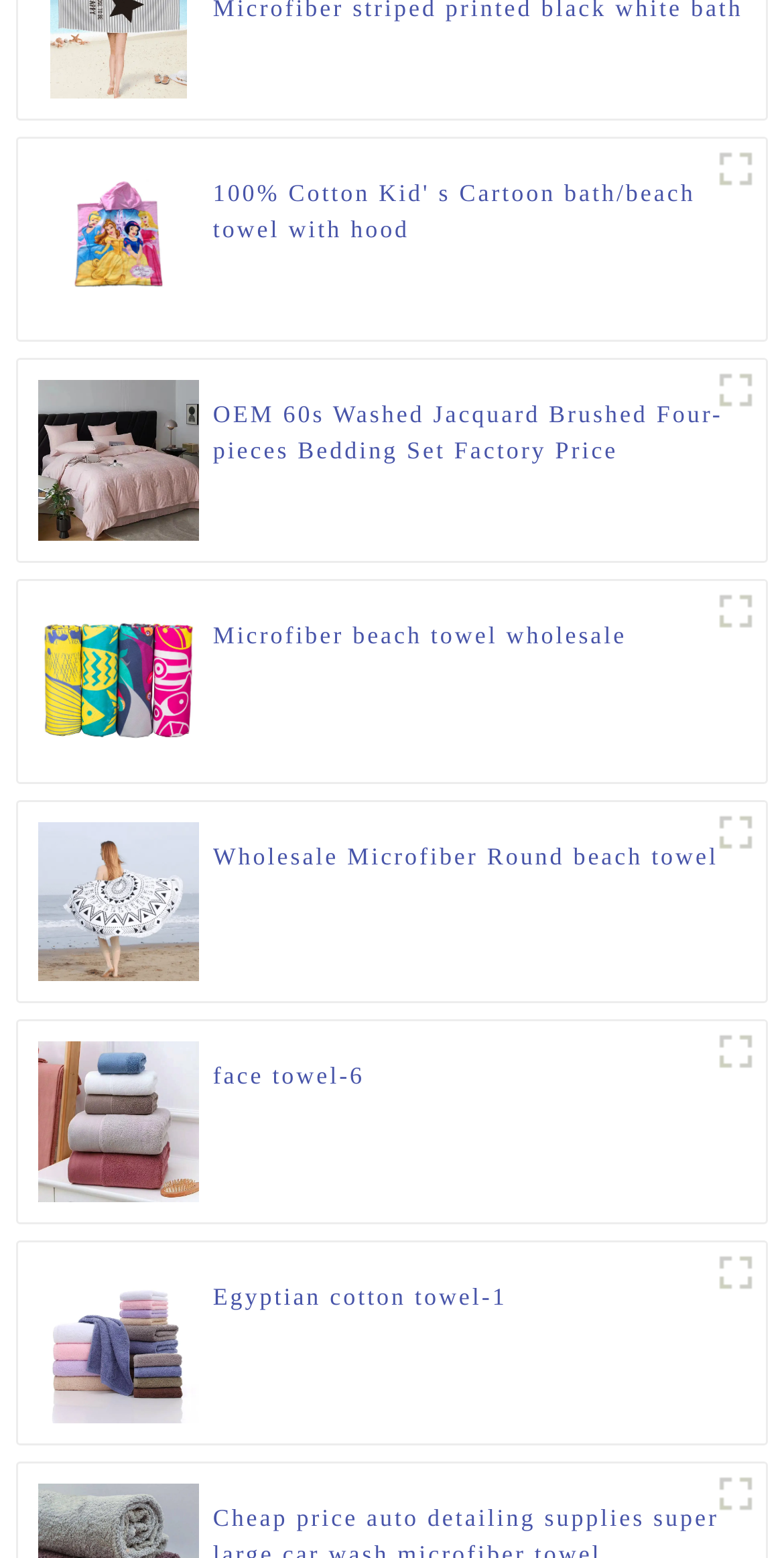Identify the bounding box coordinates for the UI element that matches this description: "Microfiber beach towel wholesale".

[0.272, 0.396, 0.799, 0.442]